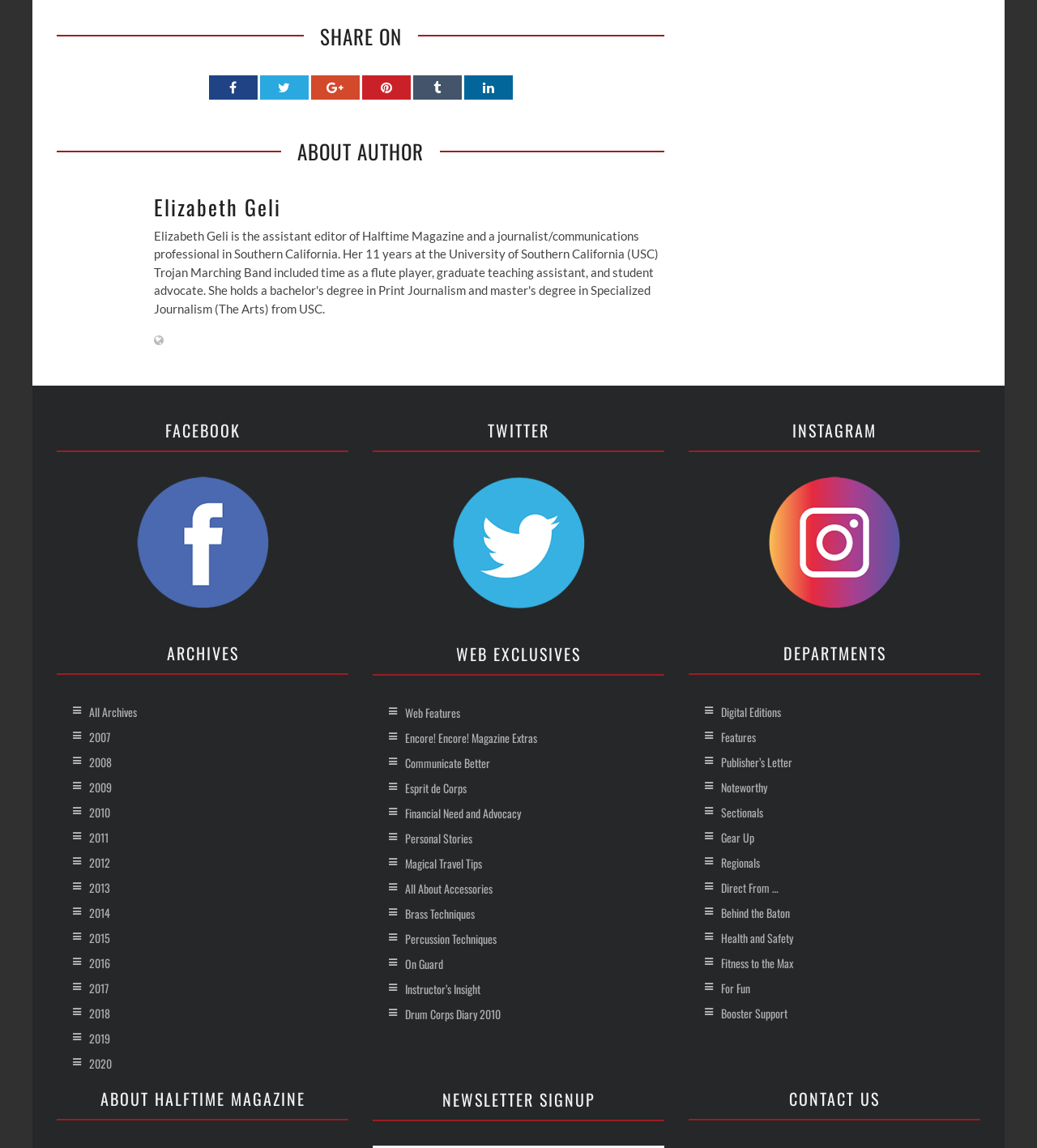Determine the bounding box coordinates for the area you should click to complete the following instruction: "Share on Facebook".

[0.201, 0.066, 0.248, 0.087]